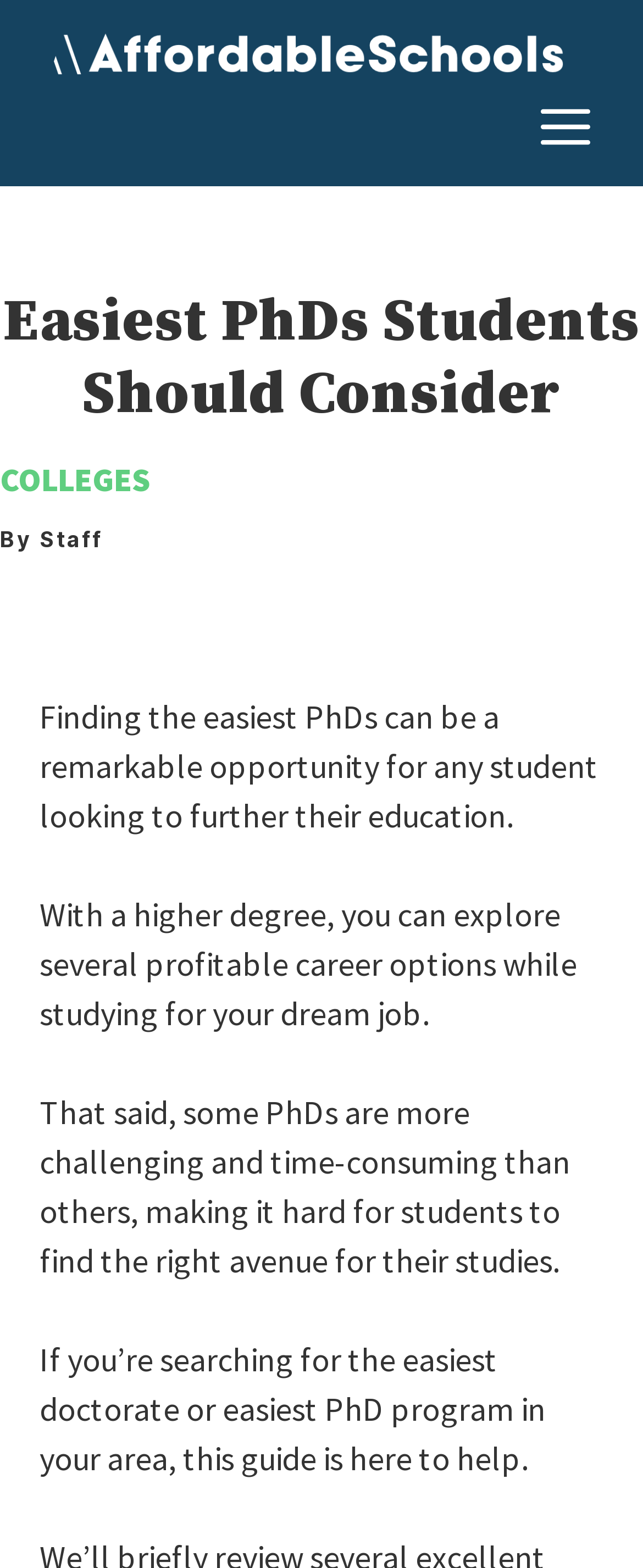Generate a thorough caption detailing the webpage content.

The webpage is about finding the easiest PhD programs, with a focus on providing guidance to students. At the top of the page, there is a banner with the site's name, "Affordable Schools Online", accompanied by a logo image. To the right of the banner, there is a navigation menu toggle button labeled "MENU".

Below the banner, there is a prominent heading that reads "Easiest PhDs Students Should Consider". Underneath this heading, there is a link to "COLLEGES" and a byline that indicates the content was written by staff members.

The main content of the page is a series of four paragraphs that discuss the benefits of pursuing a PhD, the challenges of finding the right program, and the purpose of the guide. The text is positioned in the middle of the page, spanning from the top to the bottom, with a consistent margin on both sides. The paragraphs are arranged in a vertical sequence, with each one building on the previous one to provide a clear narrative.